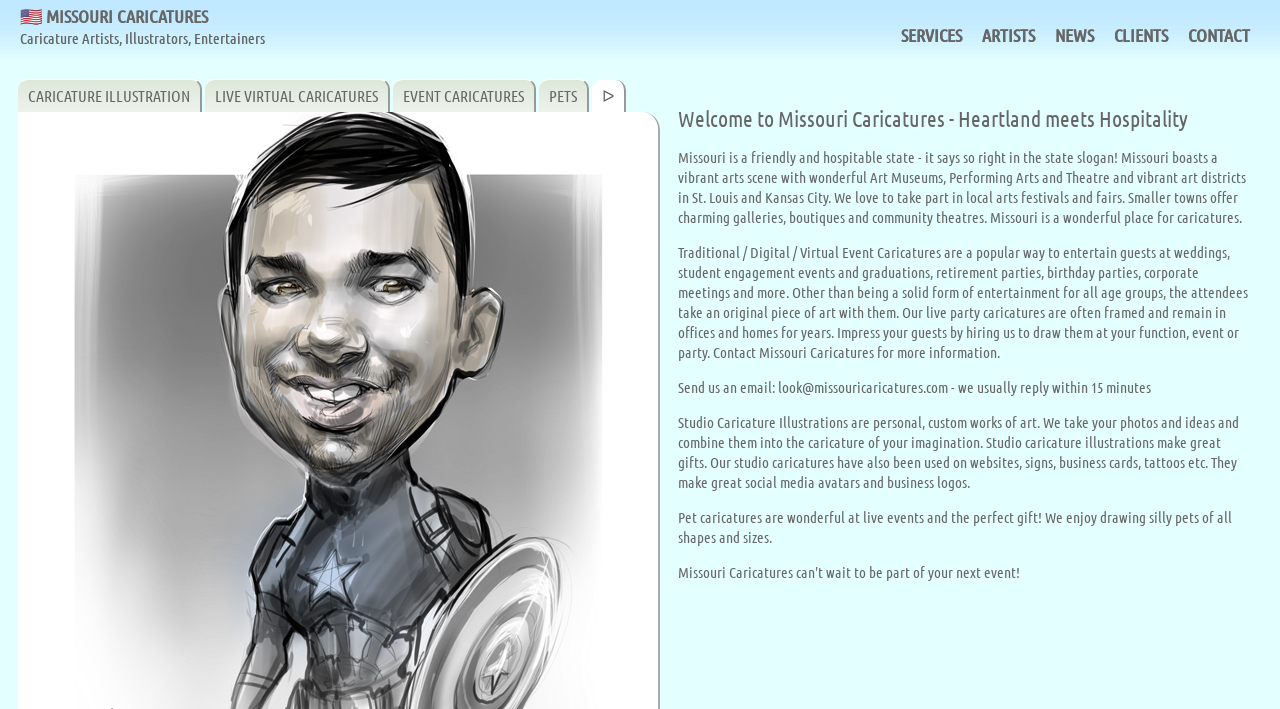Locate the bounding box coordinates of the element I should click to achieve the following instruction: "Search for something on the site".

None